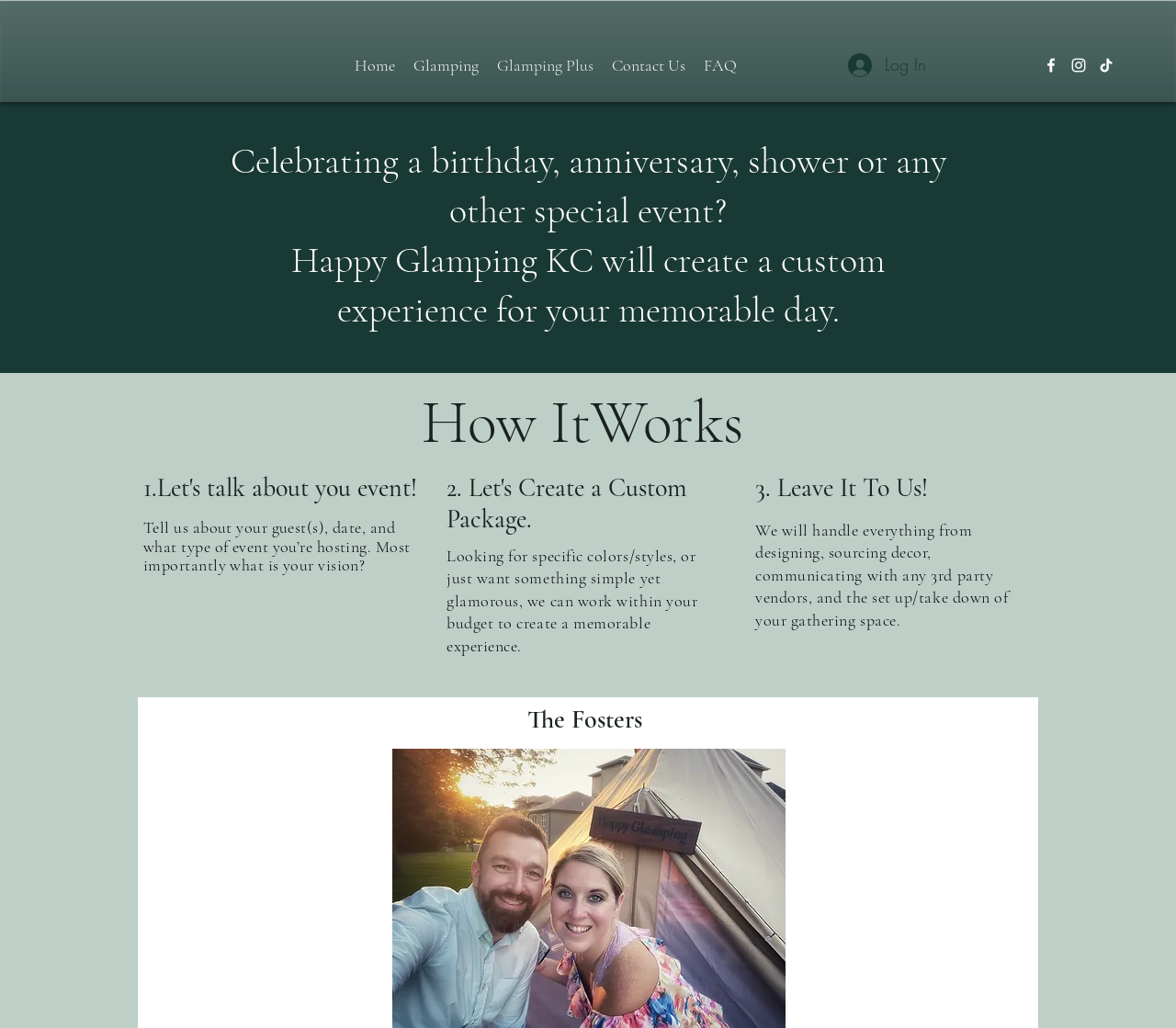How many navigation links are there?
Refer to the image and provide a thorough answer to the question.

I counted the number of links in the navigation section, which are 'Home', 'Glamping', 'Glamping Plus', 'Contact Us', and 'FAQ', totaling 5 links.